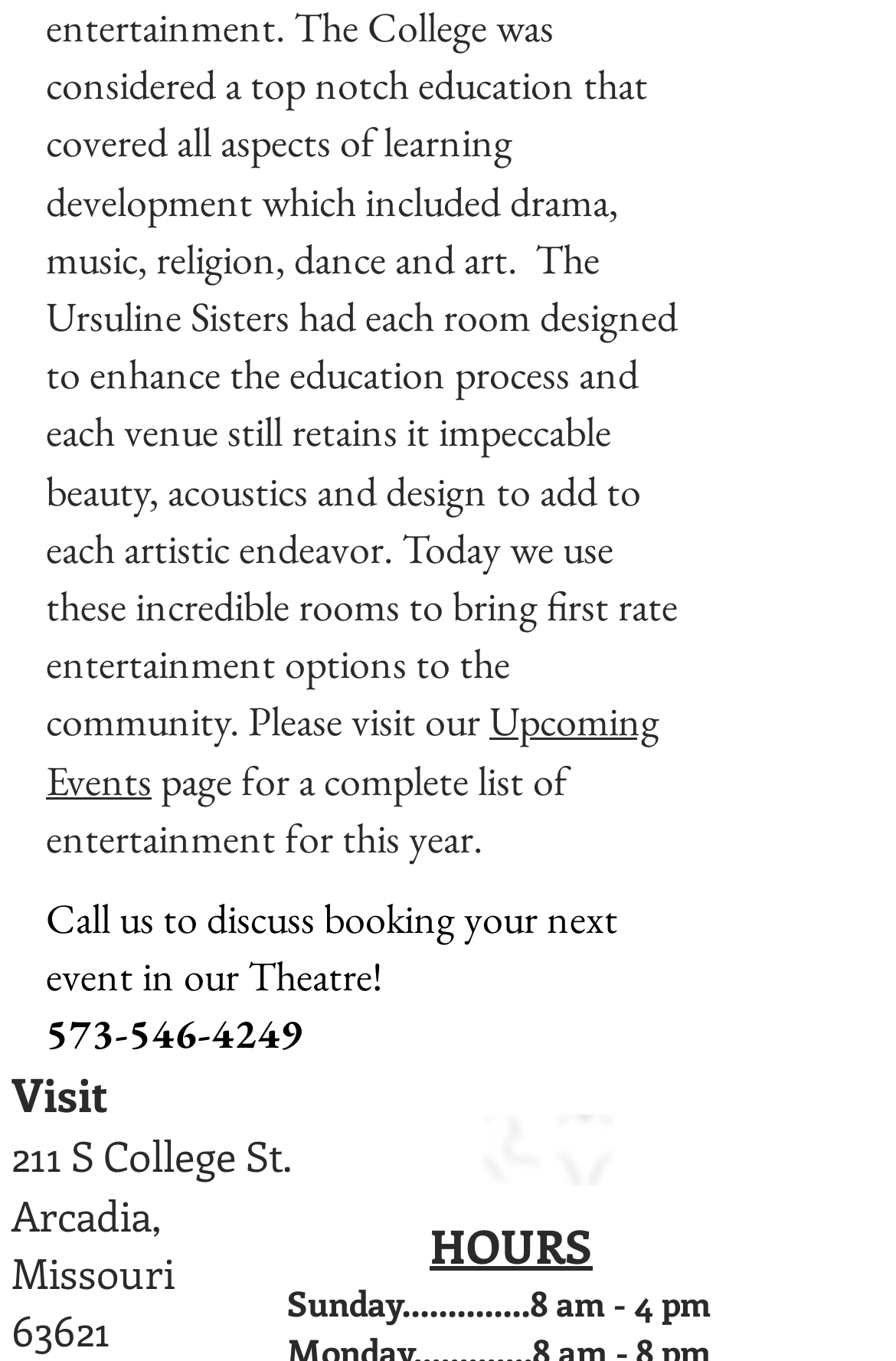Give a one-word or short-phrase answer to the following question: 
What is the phone number to book an event?

573-546-4249